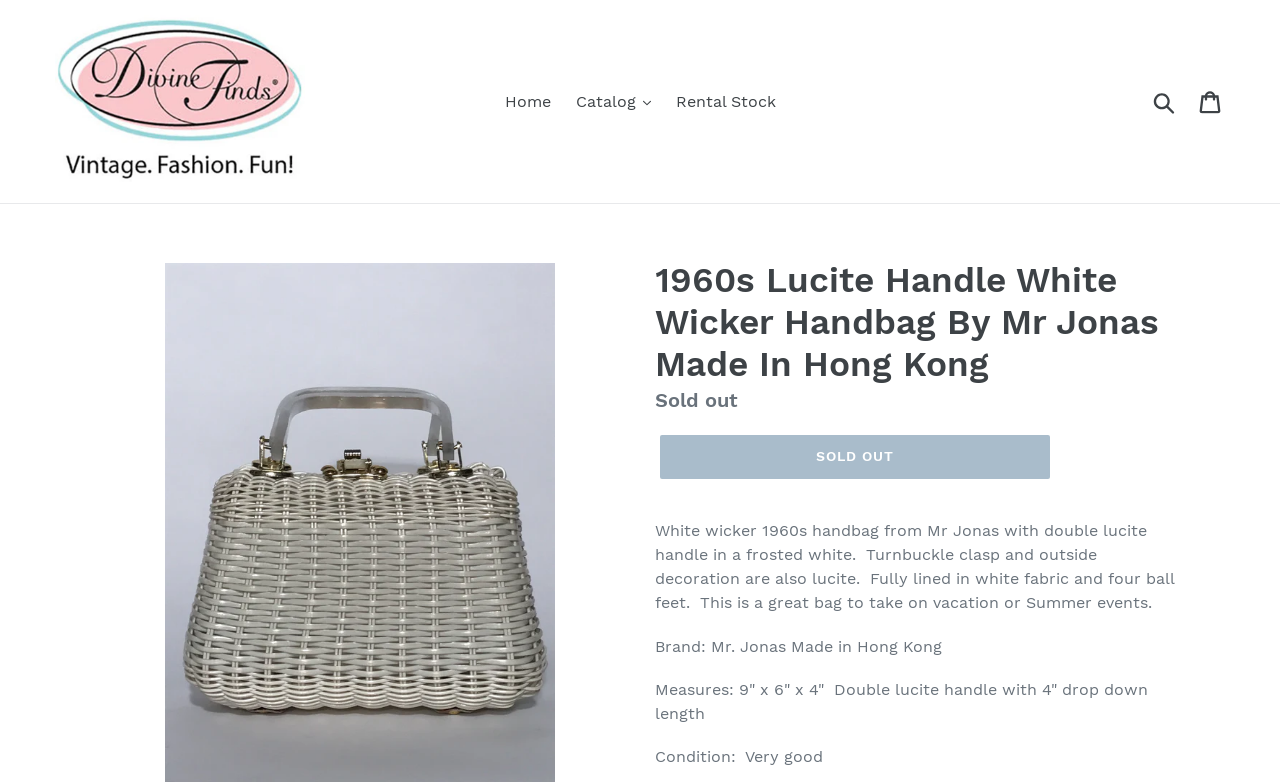Determine the bounding box for the described HTML element: "parent_node: Submit aria-label="Search" name="q" placeholder="Search"". Ensure the coordinates are four float numbers between 0 and 1 in the format [left, top, right, bottom].

[0.906, 0.102, 0.949, 0.158]